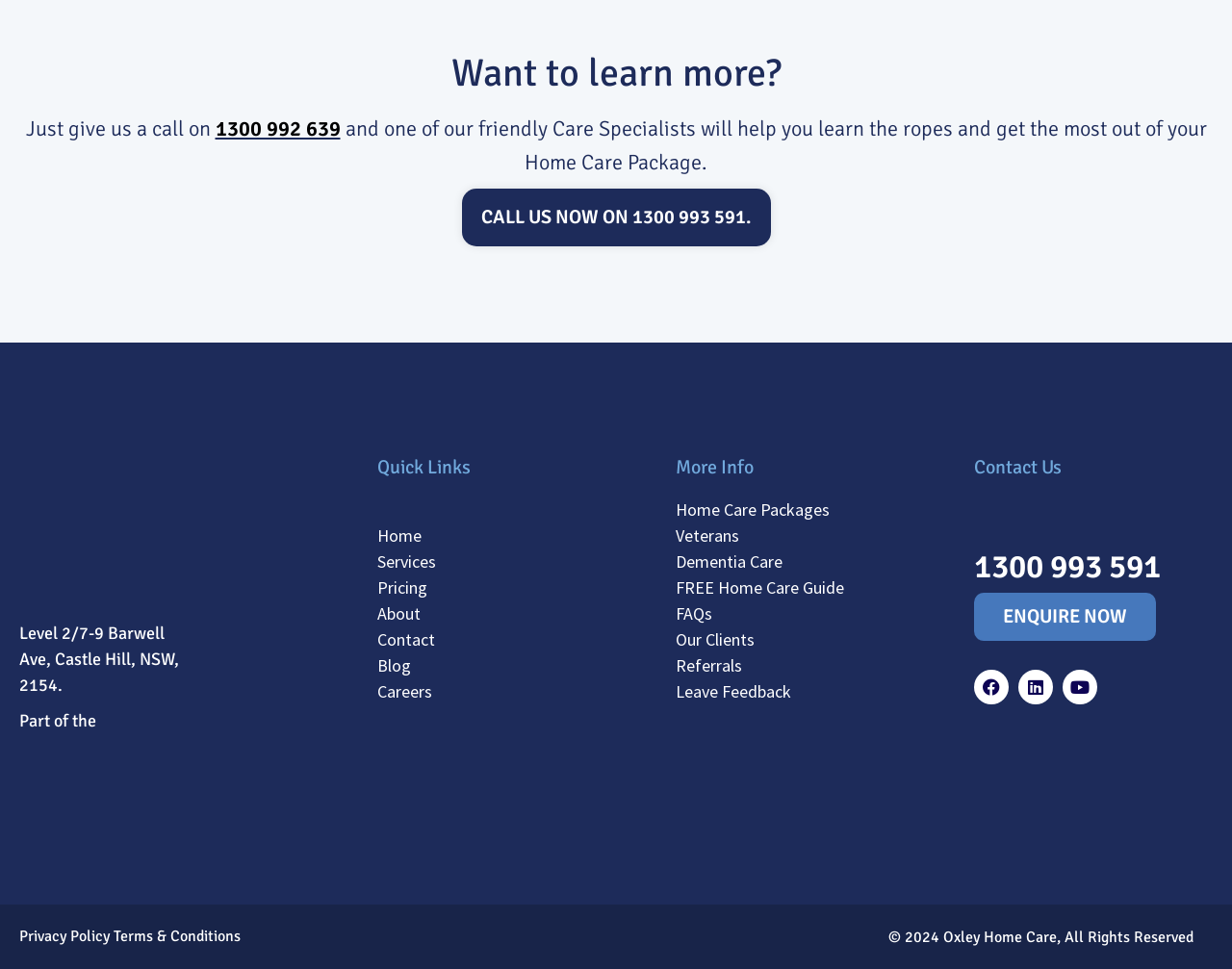Please determine the bounding box of the UI element that matches this description: FREE Home Care Guide. The coordinates should be given as (top-left x, top-left y, bottom-right x, bottom-right y), with all values between 0 and 1.

[0.548, 0.593, 0.791, 0.62]